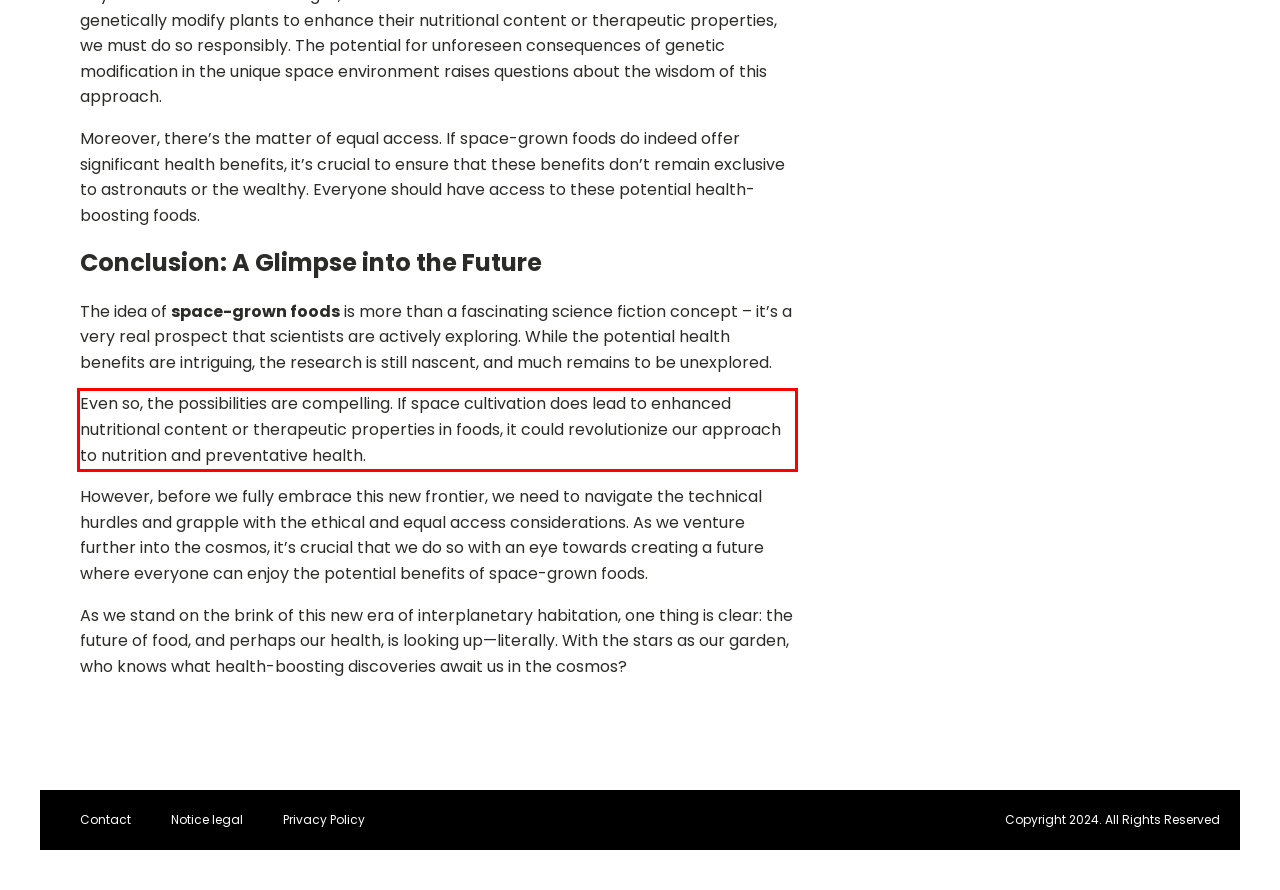Review the screenshot of the webpage and recognize the text inside the red rectangle bounding box. Provide the extracted text content.

Even so, the possibilities are compelling. If space cultivation does lead to enhanced nutritional content or therapeutic properties in foods, it could revolutionize our approach to nutrition and preventative health.